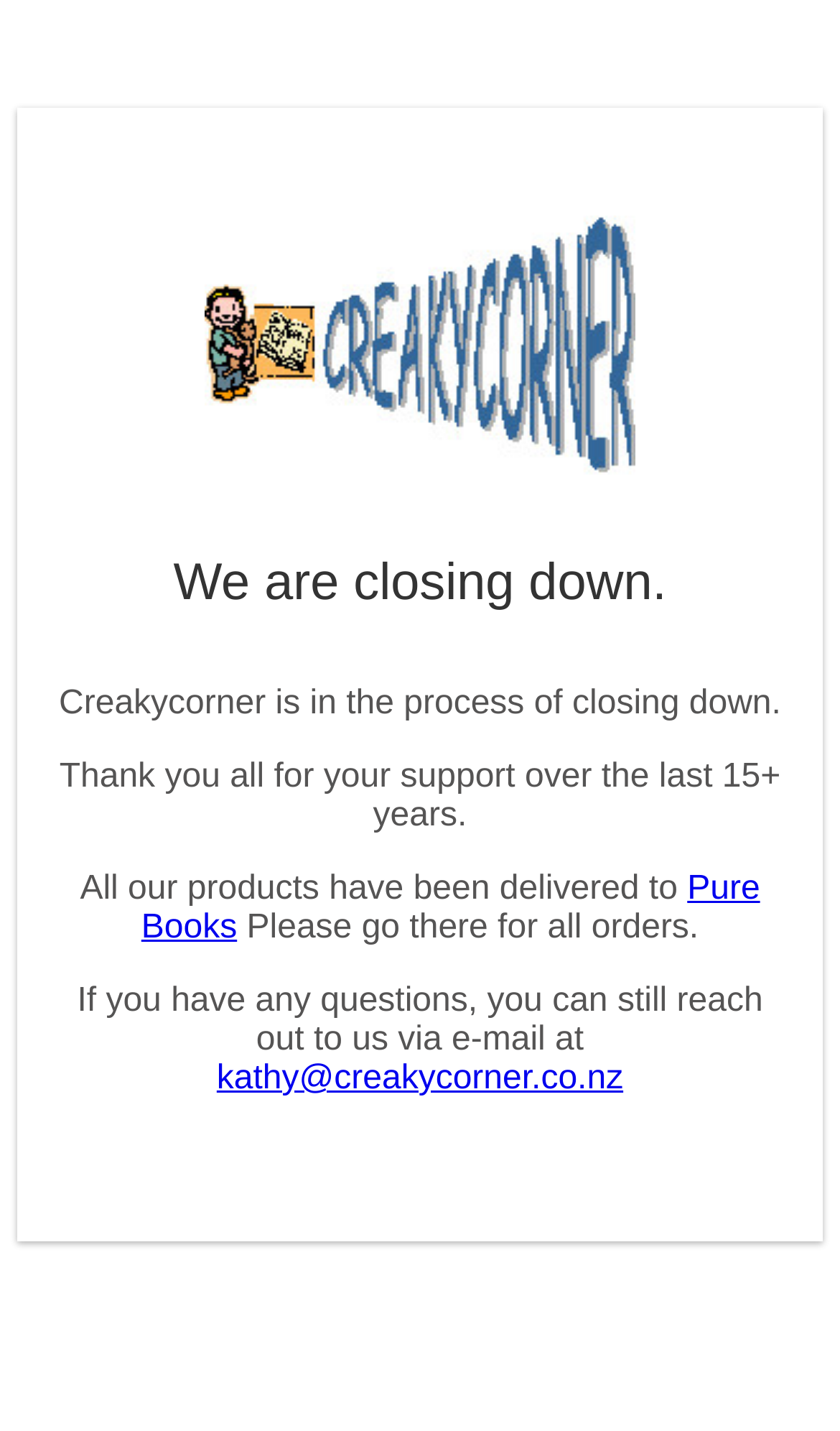Provide your answer to the question using just one word or phrase: How can users reach out to Creakycorner with questions?

Via e-mail